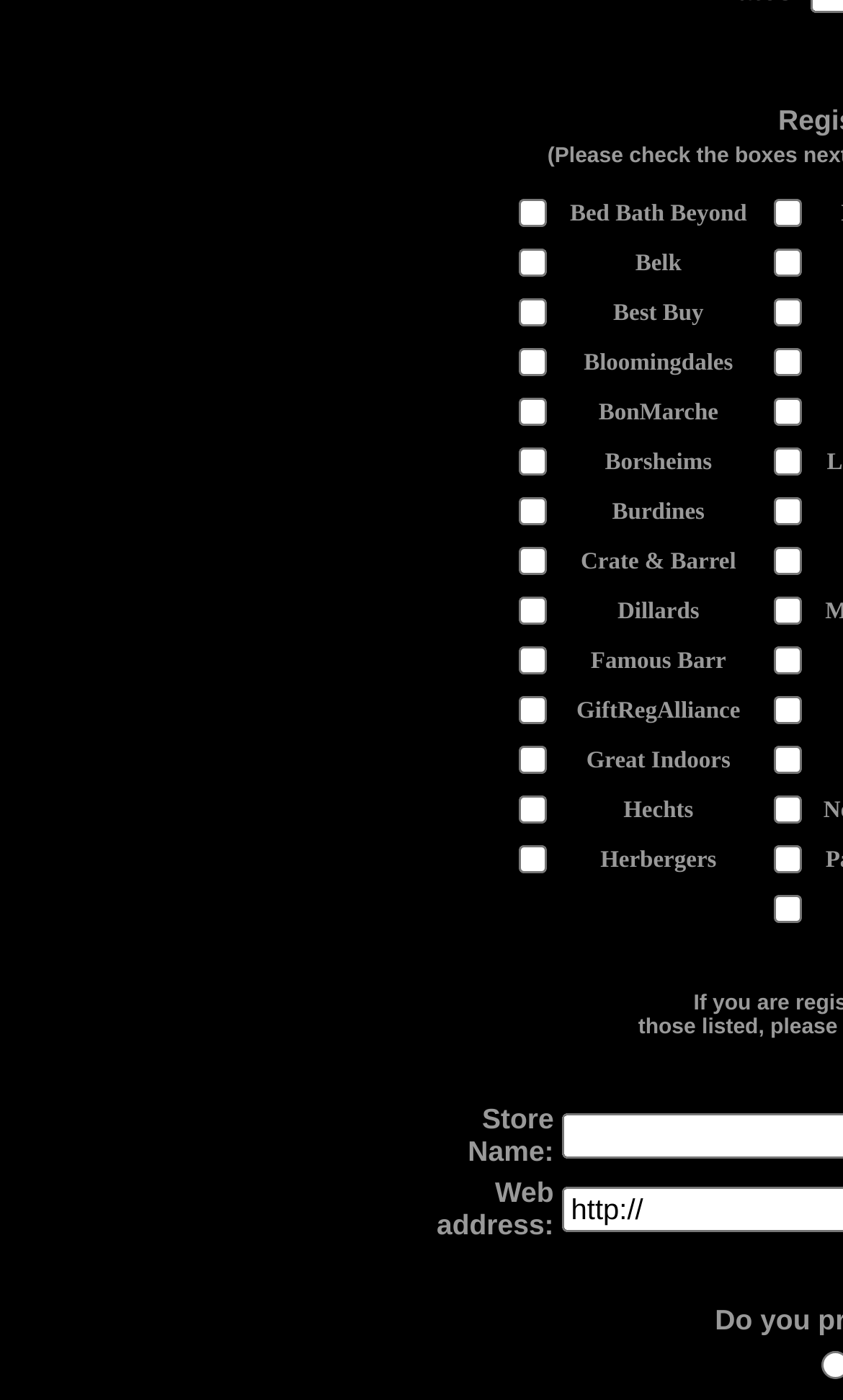Please find the bounding box coordinates of the section that needs to be clicked to achieve this instruction: "View information about Crate & Barrel".

[0.663, 0.384, 0.899, 0.417]